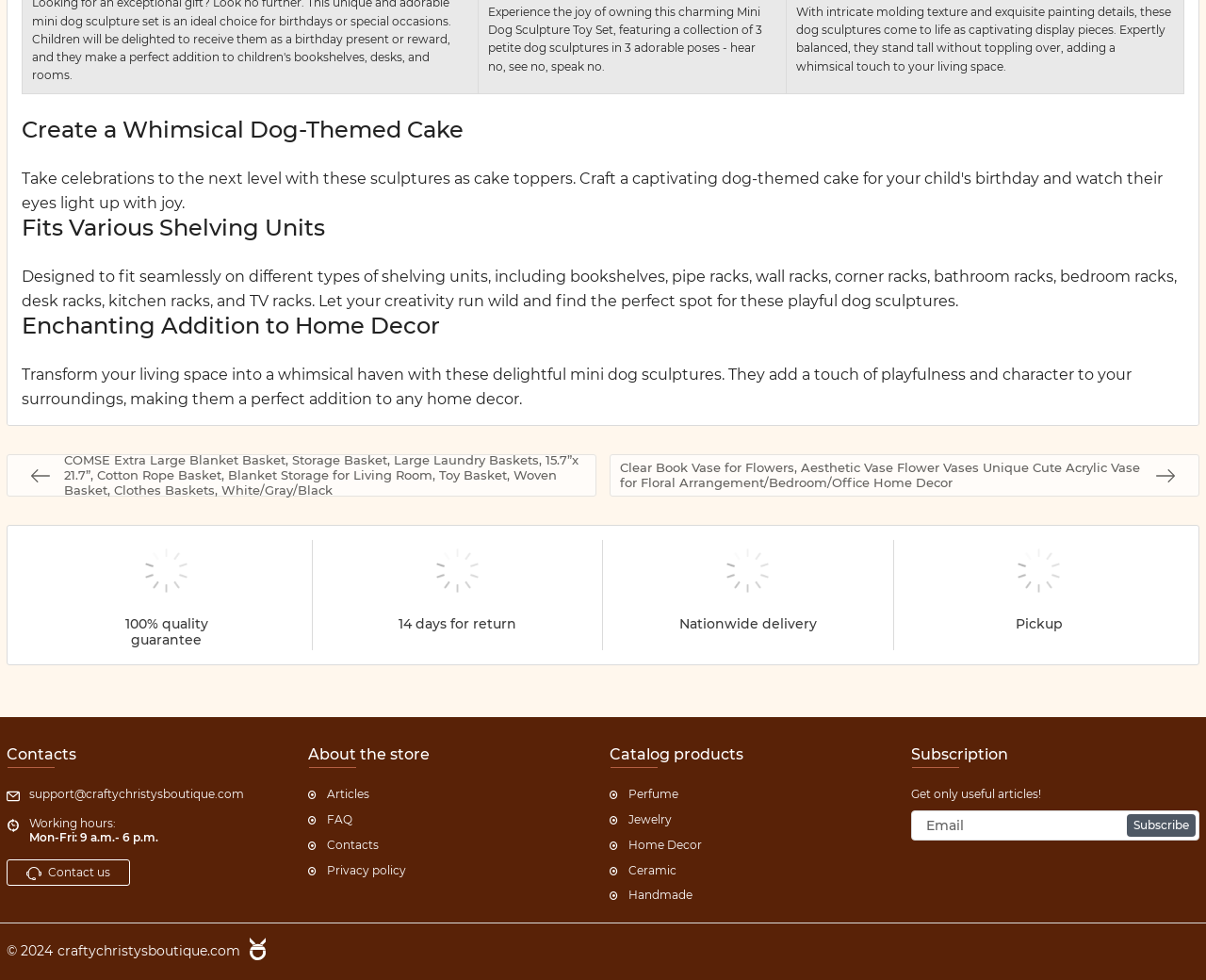Could you specify the bounding box coordinates for the clickable section to complete the following instruction: "Click the image to view 100% quality guarantee"?

[0.113, 0.551, 0.163, 0.614]